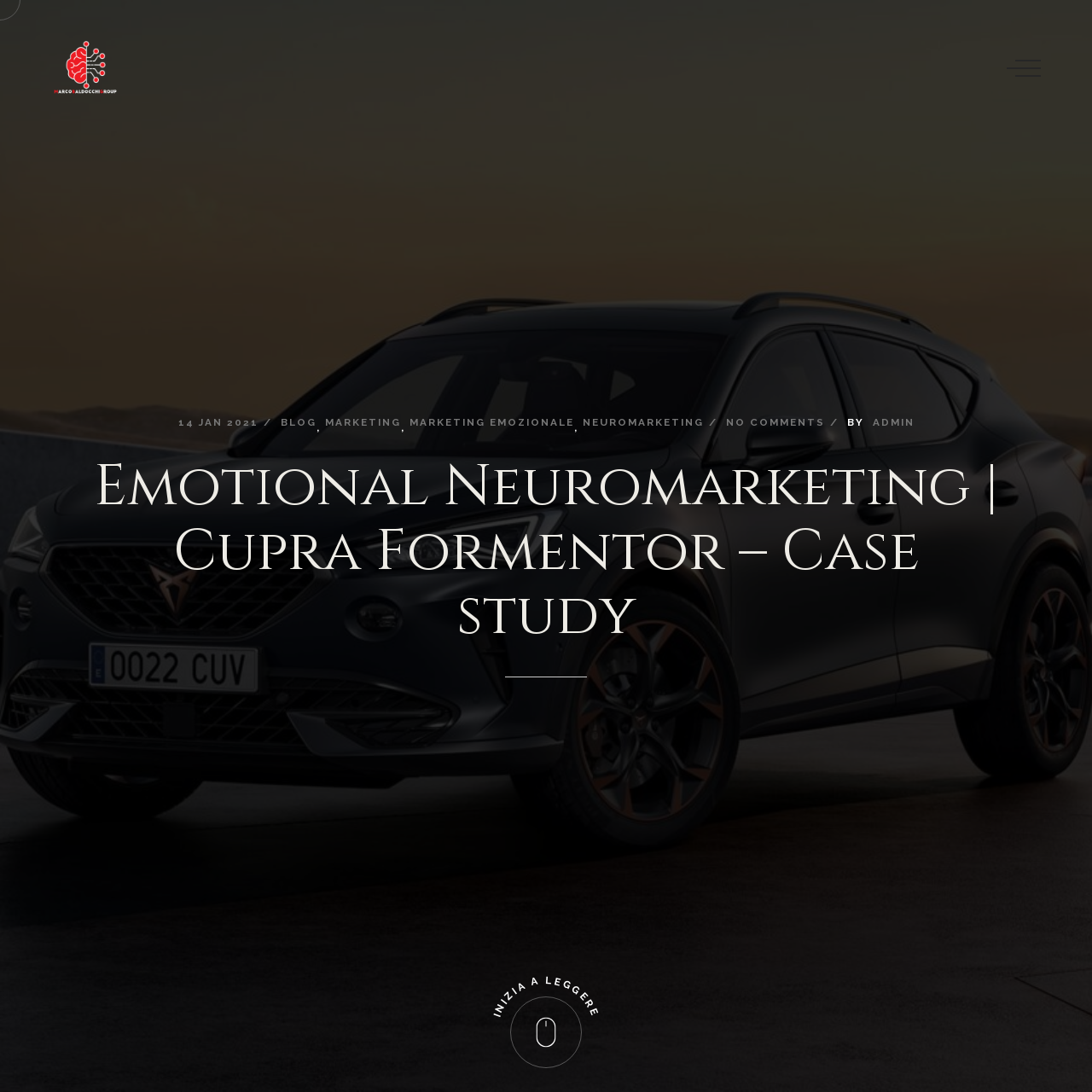Determine the bounding box coordinates for the region that must be clicked to execute the following instruction: "Read the 'Emotional Neuromarketing | Cupra Formentor – Case study' heading".

[0.07, 0.418, 0.93, 0.594]